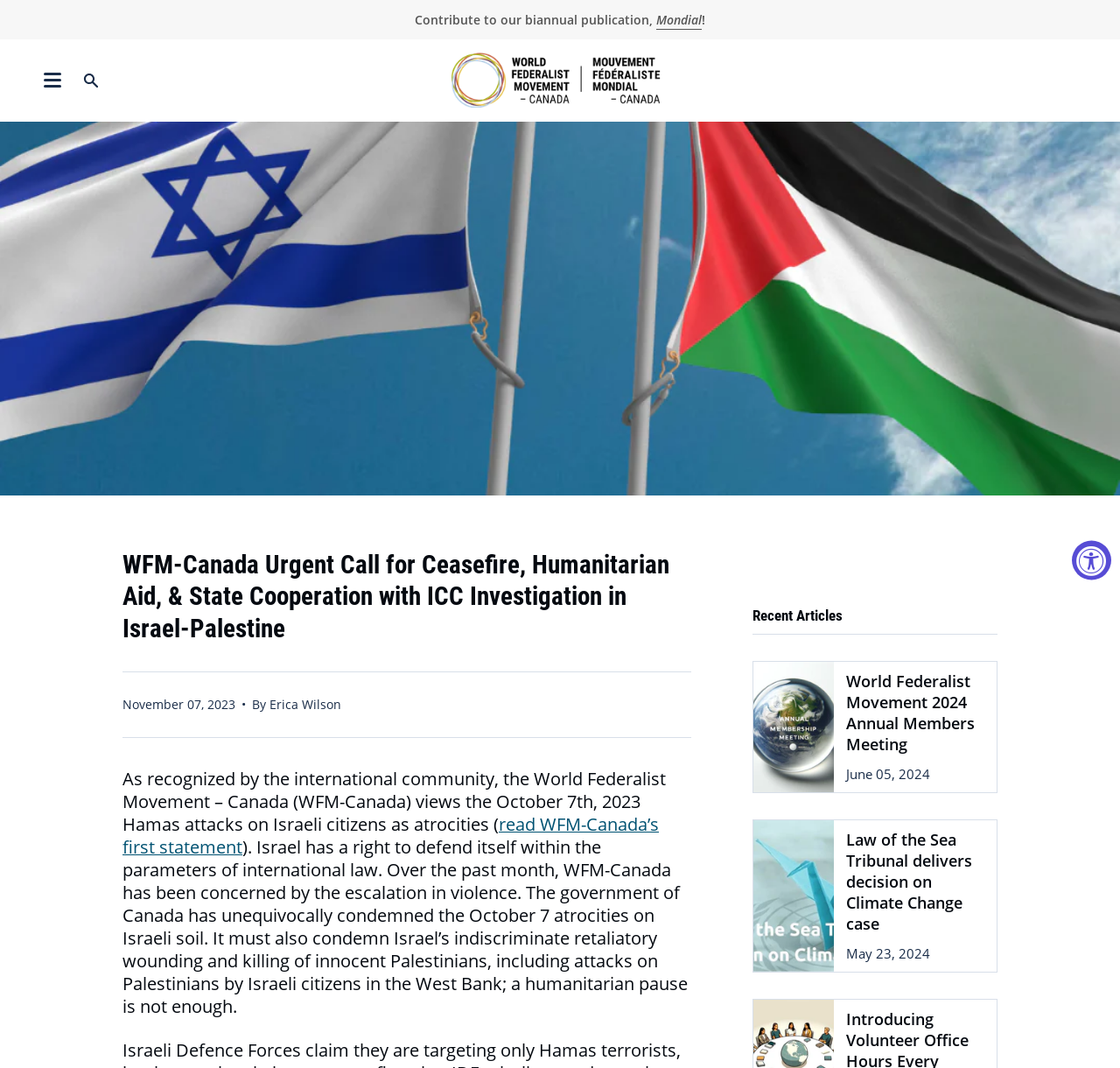Please specify the bounding box coordinates of the element that should be clicked to execute the given instruction: 'Read WFM-Canada’s first statement'. Ensure the coordinates are four float numbers between 0 and 1, expressed as [left, top, right, bottom].

[0.109, 0.76, 0.588, 0.804]